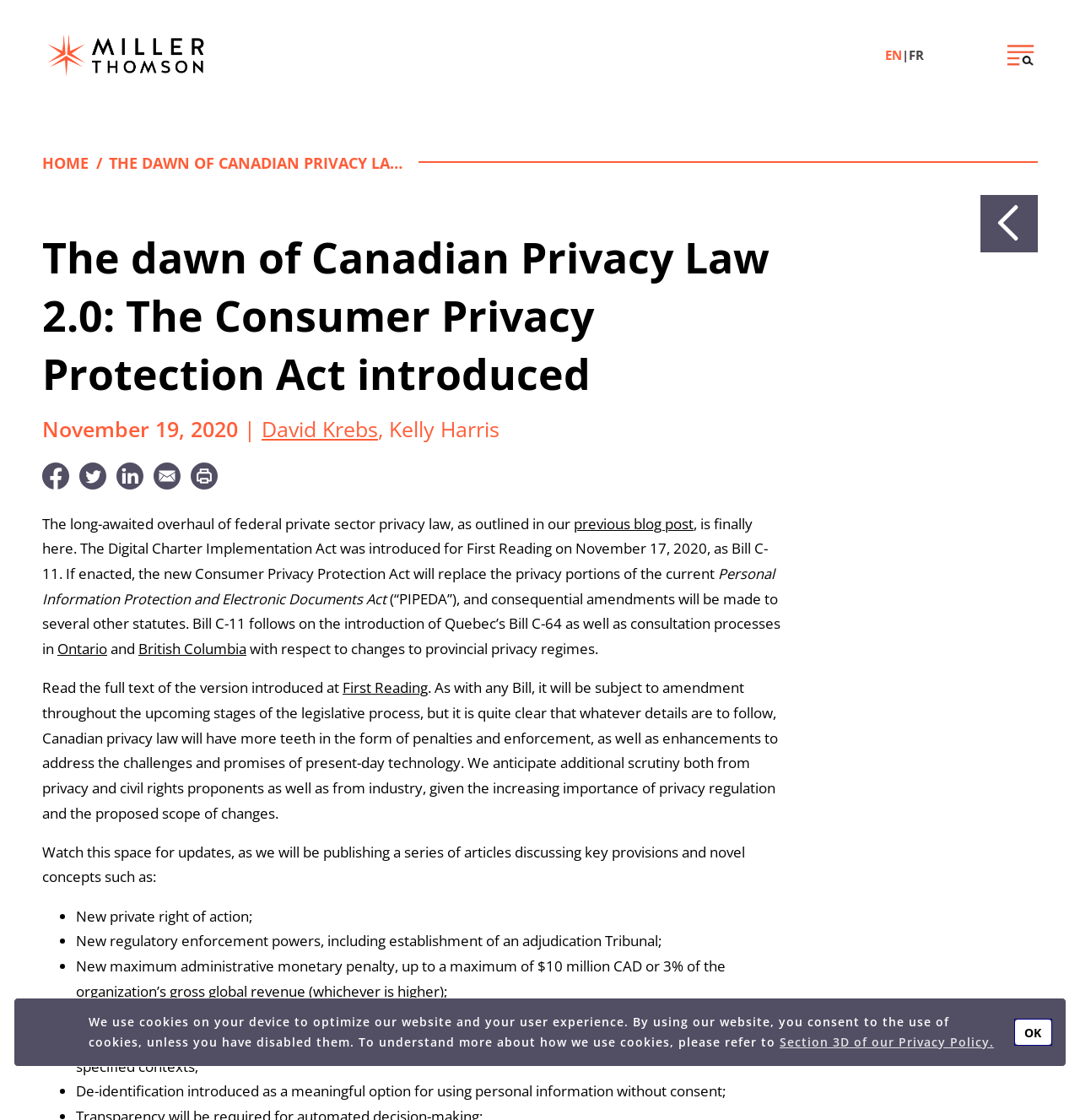Provide a one-word or one-phrase answer to the question:
What is the name of the law firm?

Miller Thomson LLP